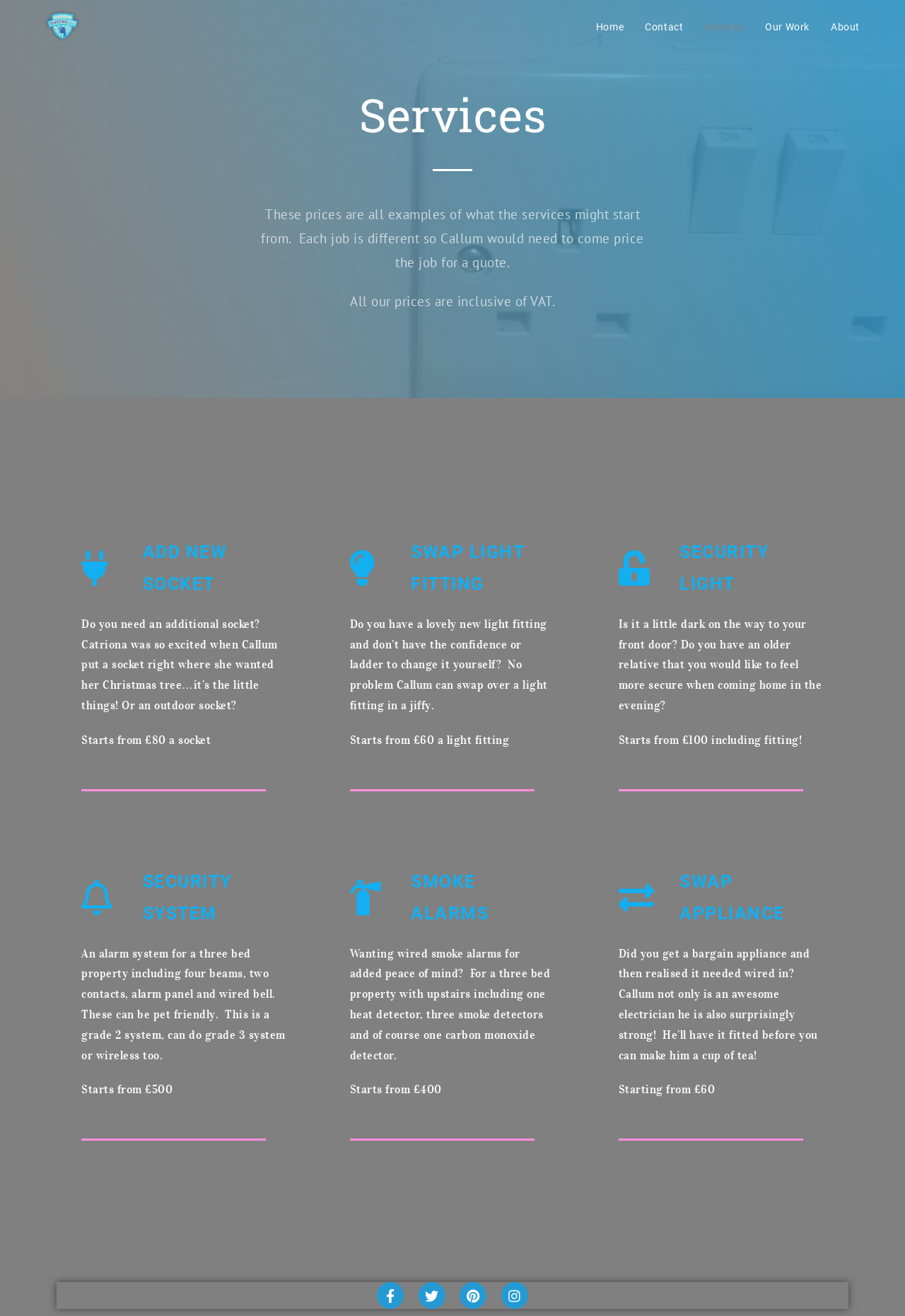Please specify the bounding box coordinates of the element that should be clicked to execute the given instruction: 'Click the 'Search' button'. Ensure the coordinates are four float numbers between 0 and 1, expressed as [left, top, right, bottom].

None